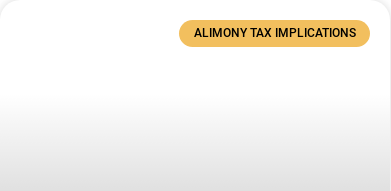Explain the contents of the image with as much detail as possible.

The image features a highlighted button labeled "ALIMONY TAX IMPLICATIONS," which emphasizes the significant topic of how alimony affects tax responsibilities. The button is styled with a prominent orange background and bold text, drawing attention to the critical information about tax considerations associated with alimony and child support. This visual element likely serves to engage readers, encouraging them to explore further details regarding the tax implications tied to these financial obligations in the context of navigating legal and financial decisions.